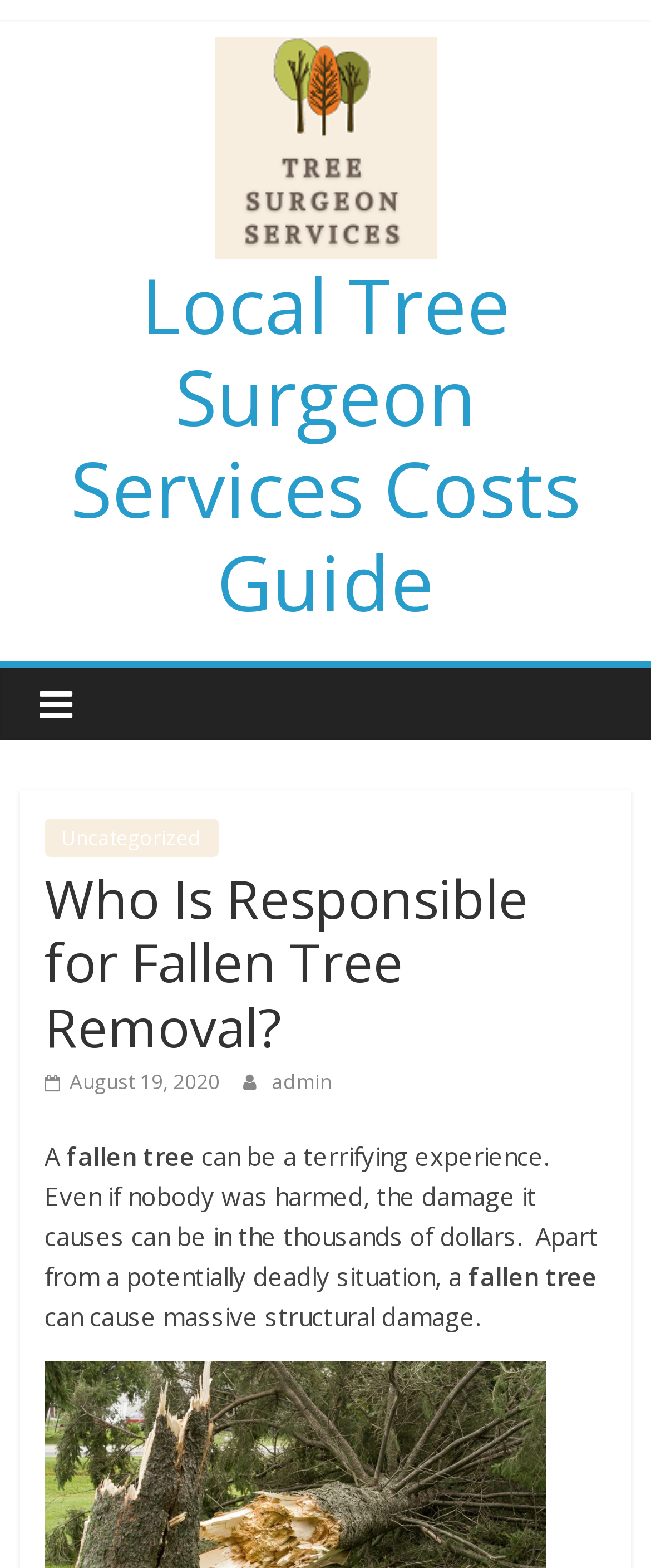Provide the bounding box coordinates of the UI element that matches the description: "August 19, 2020May 16, 2023".

[0.068, 0.681, 0.338, 0.699]